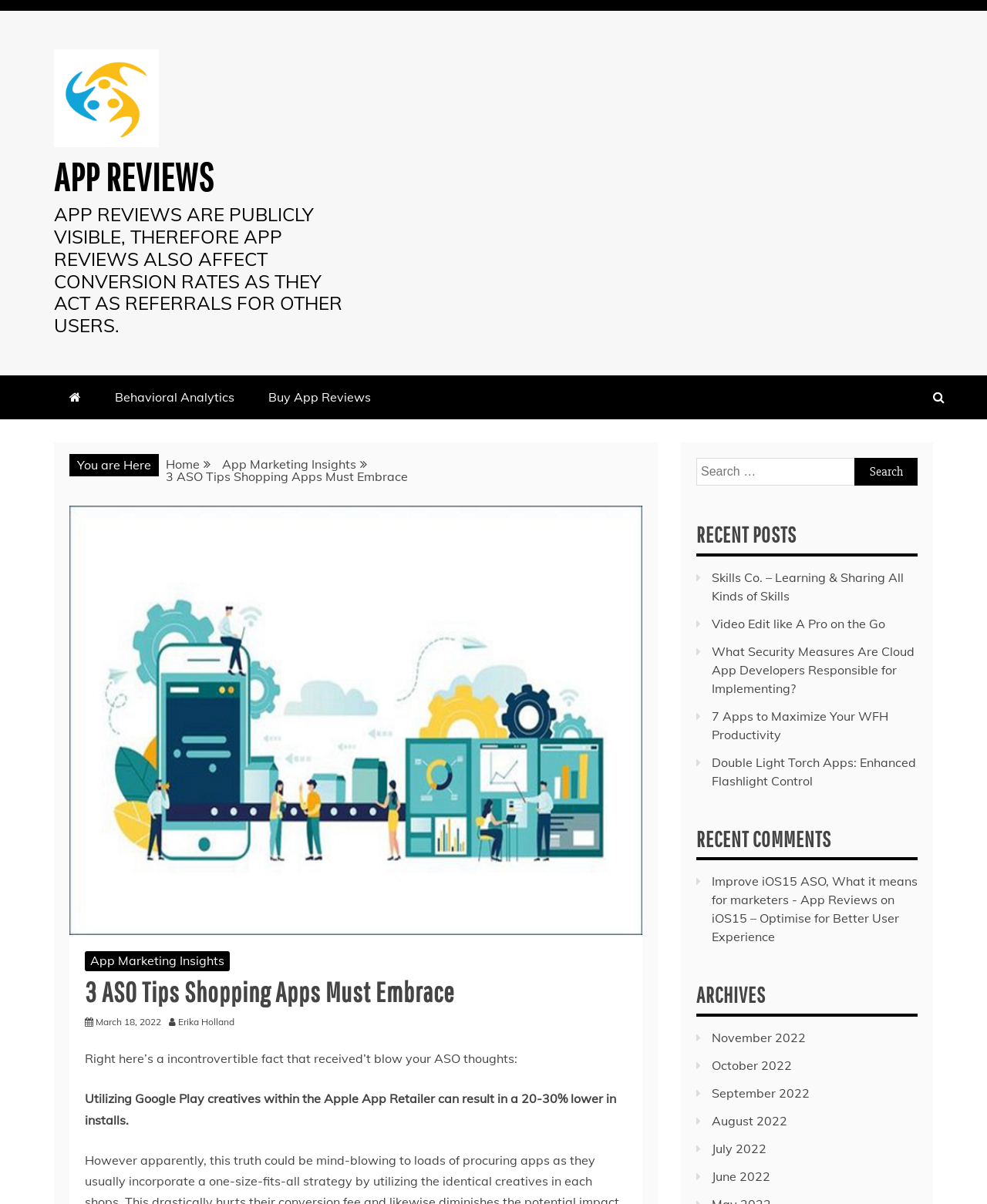Identify the bounding box coordinates of the area that should be clicked in order to complete the given instruction: "Read the article about Skills Co.". The bounding box coordinates should be four float numbers between 0 and 1, i.e., [left, top, right, bottom].

[0.721, 0.473, 0.916, 0.501]